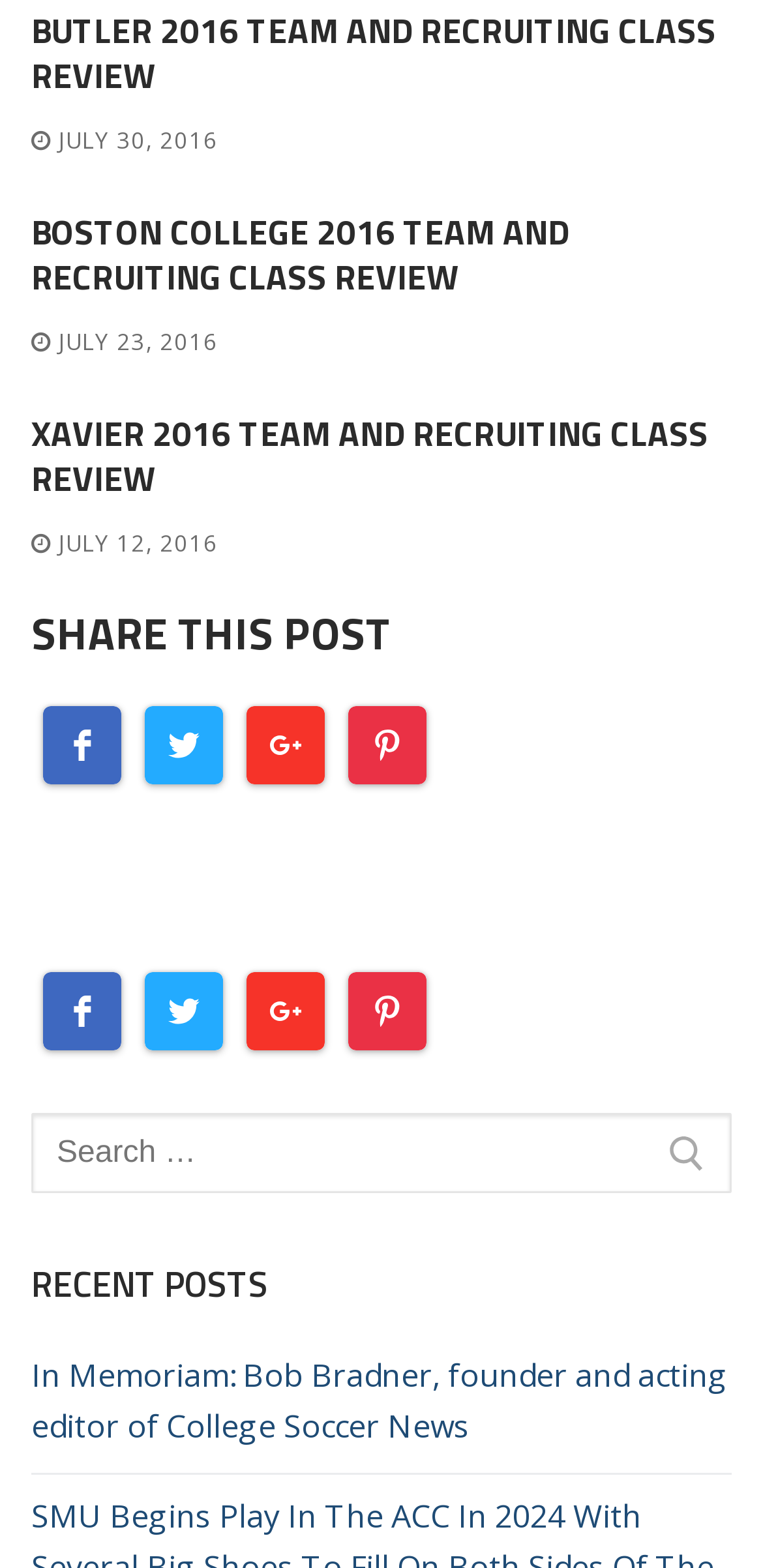What is the date of the Xavier 2016 Team and Recruiting Class Review article?
Provide a concise answer using a single word or phrase based on the image.

JULY 12, 2016